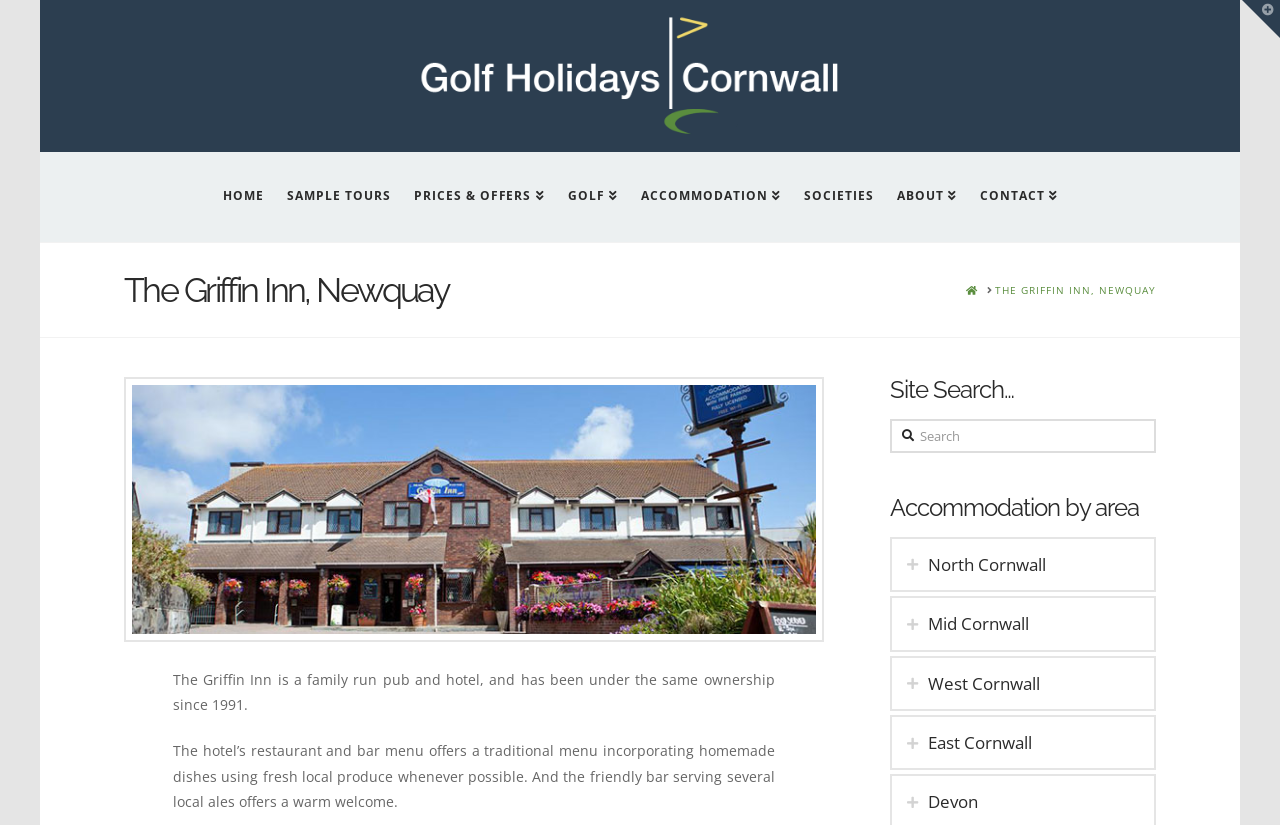Please extract and provide the main headline of the webpage.

The Griffin Inn, Newquay